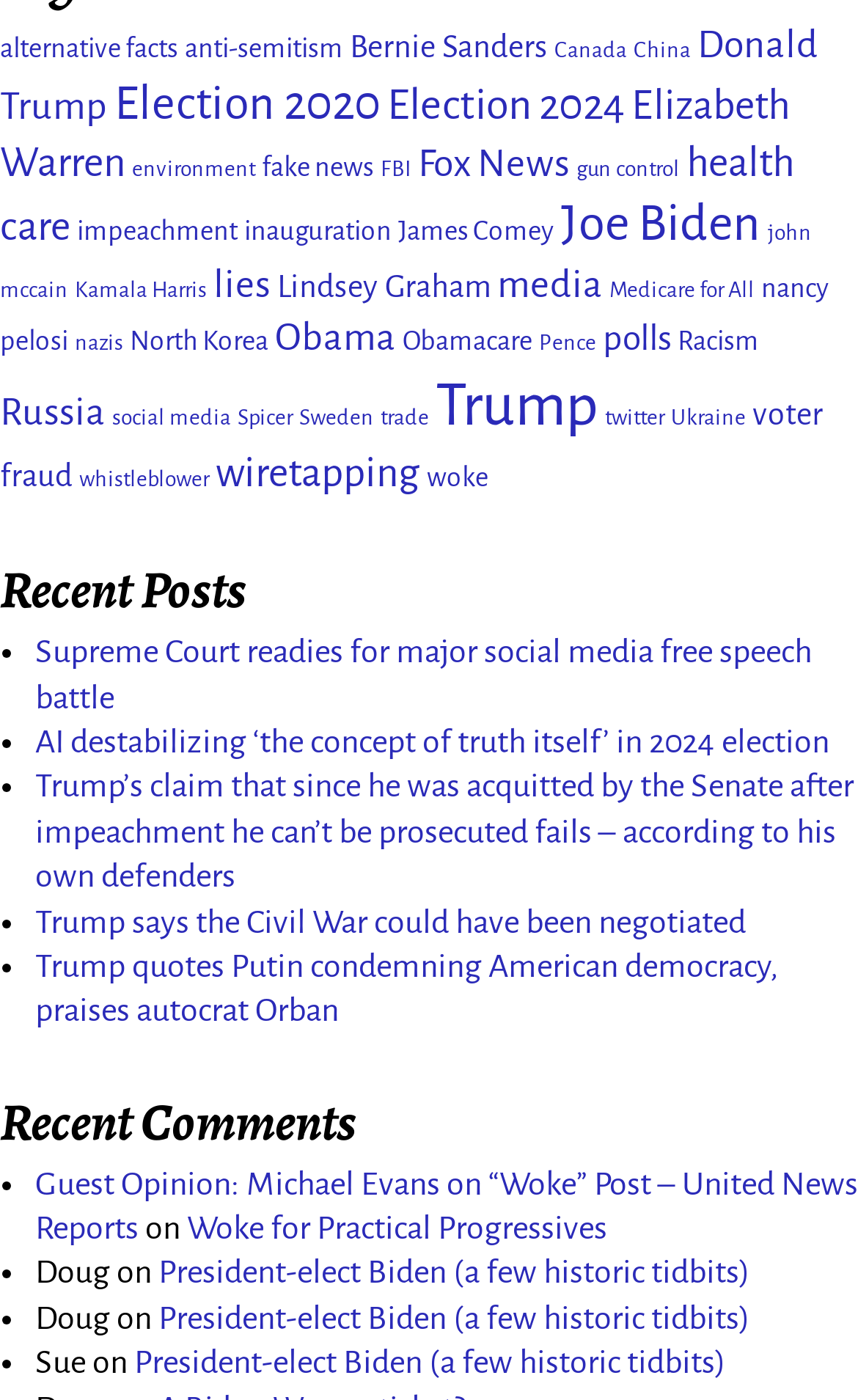Could you find the bounding box coordinates of the clickable area to complete this instruction: "Click on the link 'Donald Trump'"?

[0.0, 0.017, 0.954, 0.09]